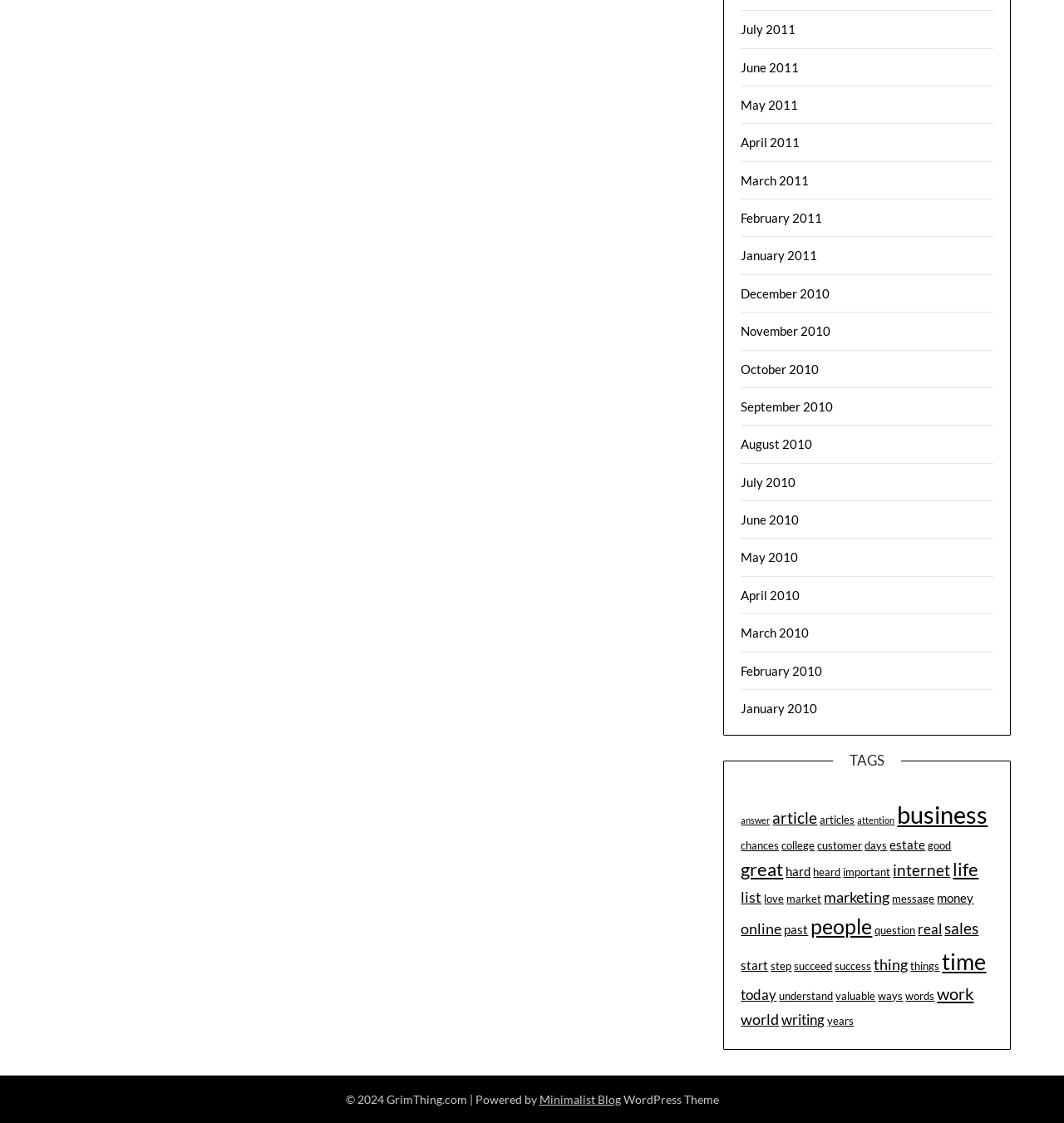Respond to the question below with a single word or phrase:
What is the category of the link 'answer'?

TAGS